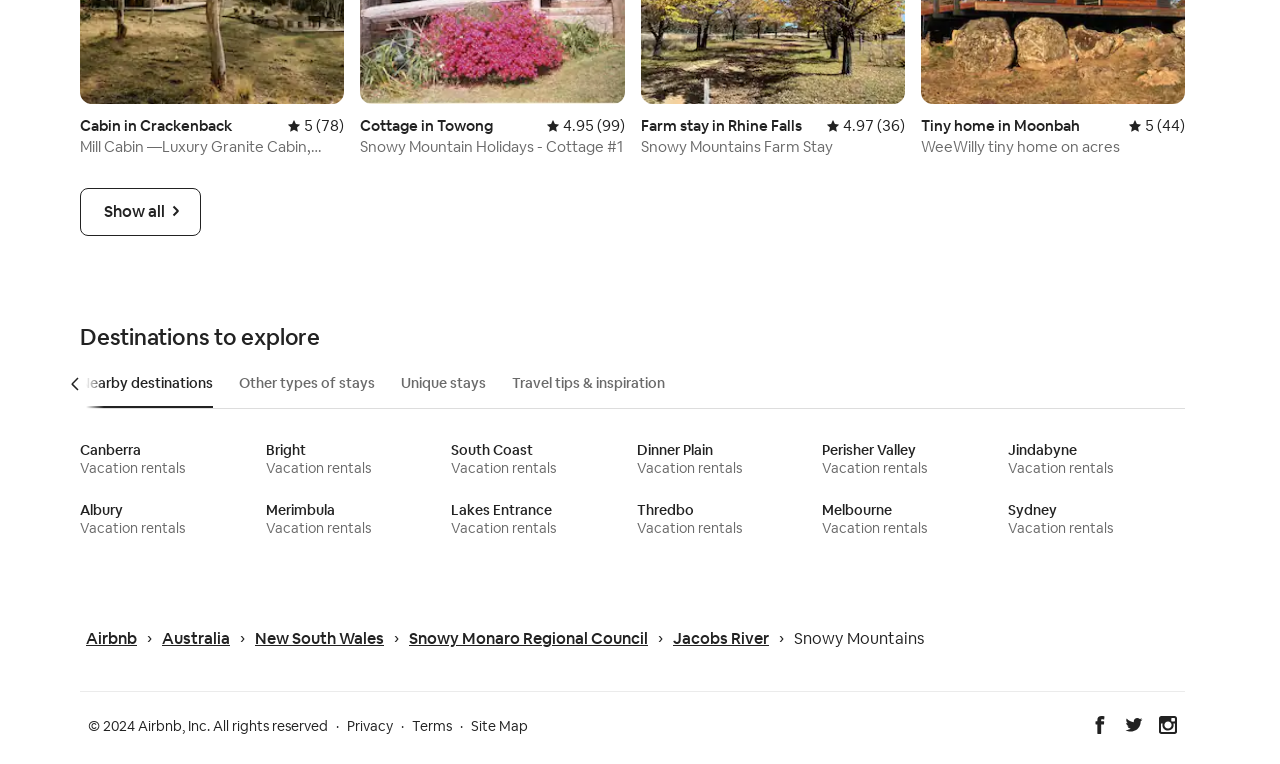Find the bounding box coordinates for the HTML element described in this sentence: "Snowy Mountains". Provide the coordinates as four float numbers between 0 and 1, in the format [left, top, right, bottom].

[0.616, 0.822, 0.727, 0.85]